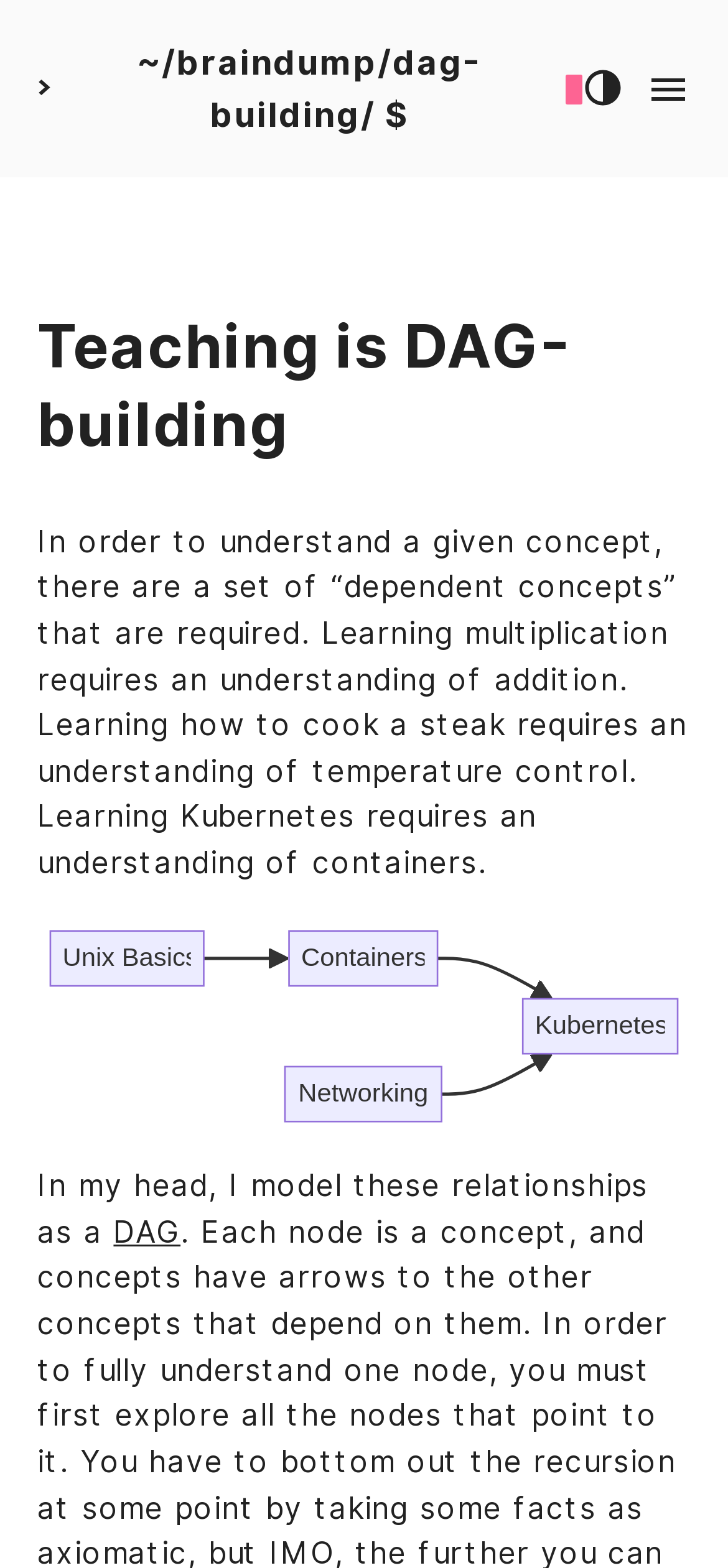Describe all the key features and sections of the webpage thoroughly.

The webpage is about the concept of teaching and learning, specifically how it relates to building Directed Acyclic Graphs (DAGs). At the top-left corner, there is a link to a brain dump on DAG-building. Below this link, there is a heading that reads "Teaching is DAG-building" with a corresponding link to the same title. 

To the right of the heading, there are two small images, likely icons or logos. 

Below the heading, there is a paragraph of text that explains the importance of understanding dependent concepts in learning. It provides examples of how learning multiplication requires understanding addition, cooking a steak requires understanding temperature control, and learning Kubernetes requires understanding containers. 

Below this paragraph, there is an image related to Kubernetes learning DAG. 

Finally, there is another paragraph of text that continues the idea of modeling relationships as a DAG, with a link to the term "DAG" within the text.